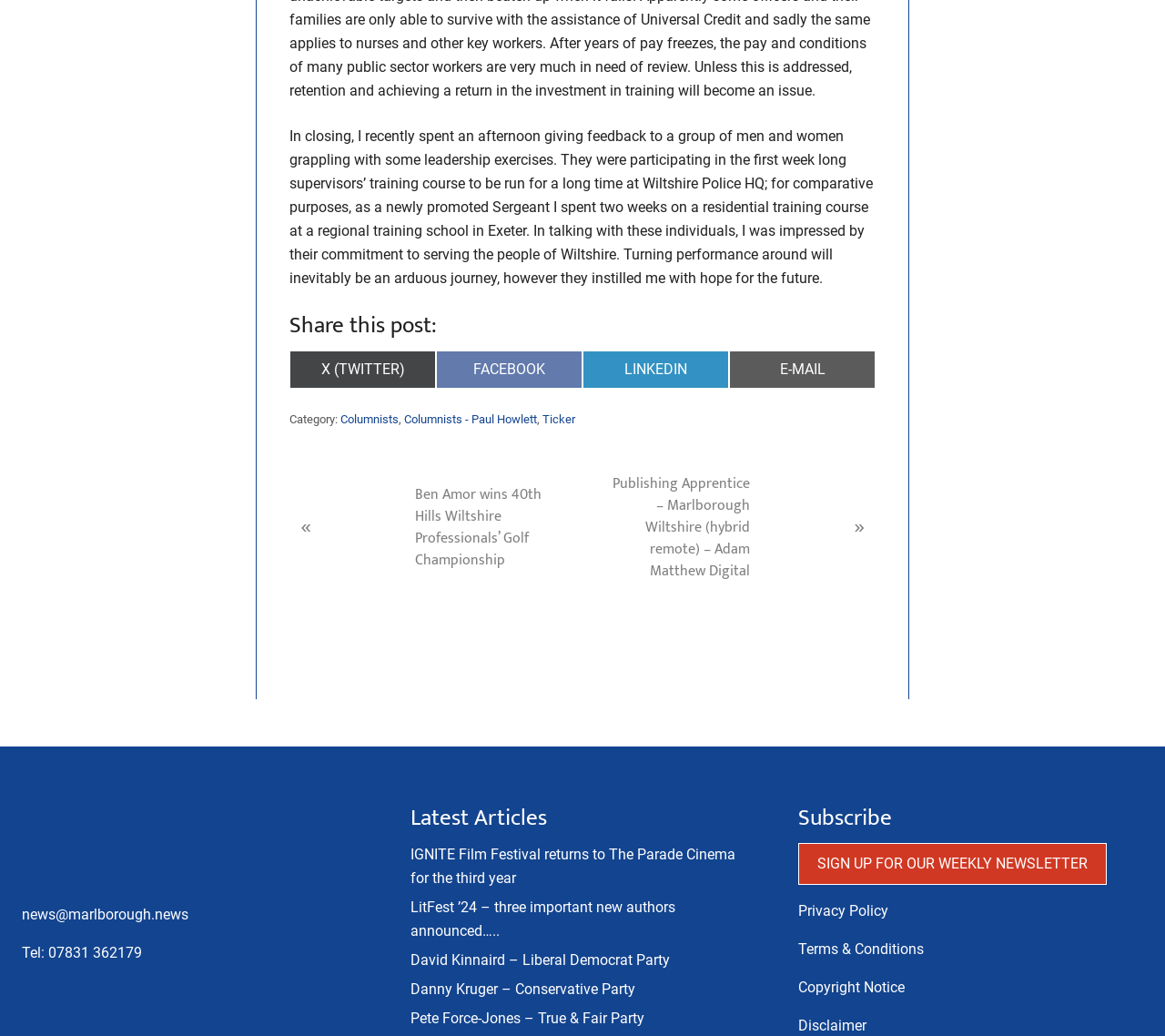Kindly determine the bounding box coordinates for the clickable area to achieve the given instruction: "Read the previous post".

[0.248, 0.443, 0.491, 0.576]